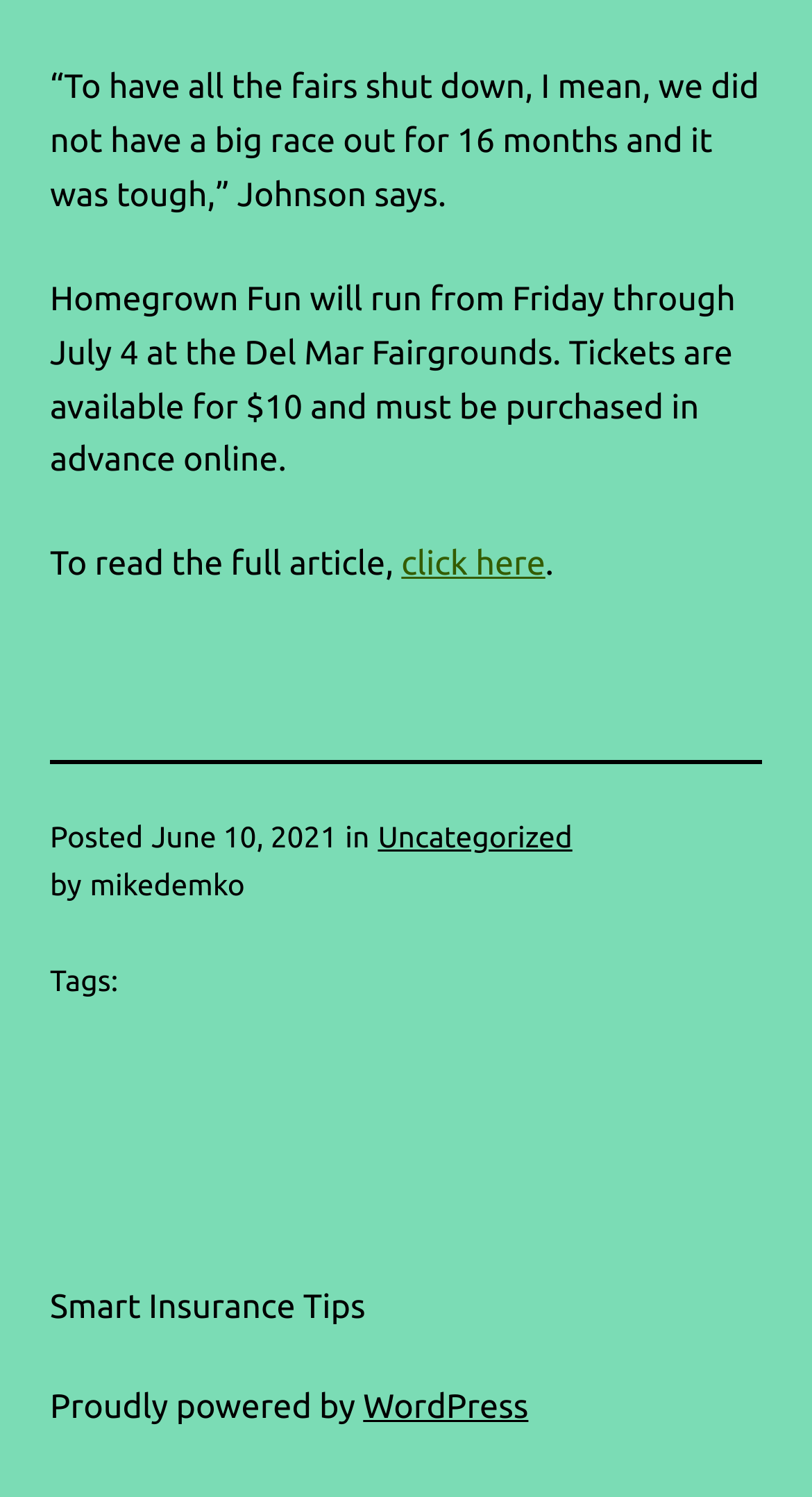Provide the bounding box coordinates of the HTML element this sentence describes: "parent_node: Getting Started". The bounding box coordinates consist of four float numbers between 0 and 1, i.e., [left, top, right, bottom].

None